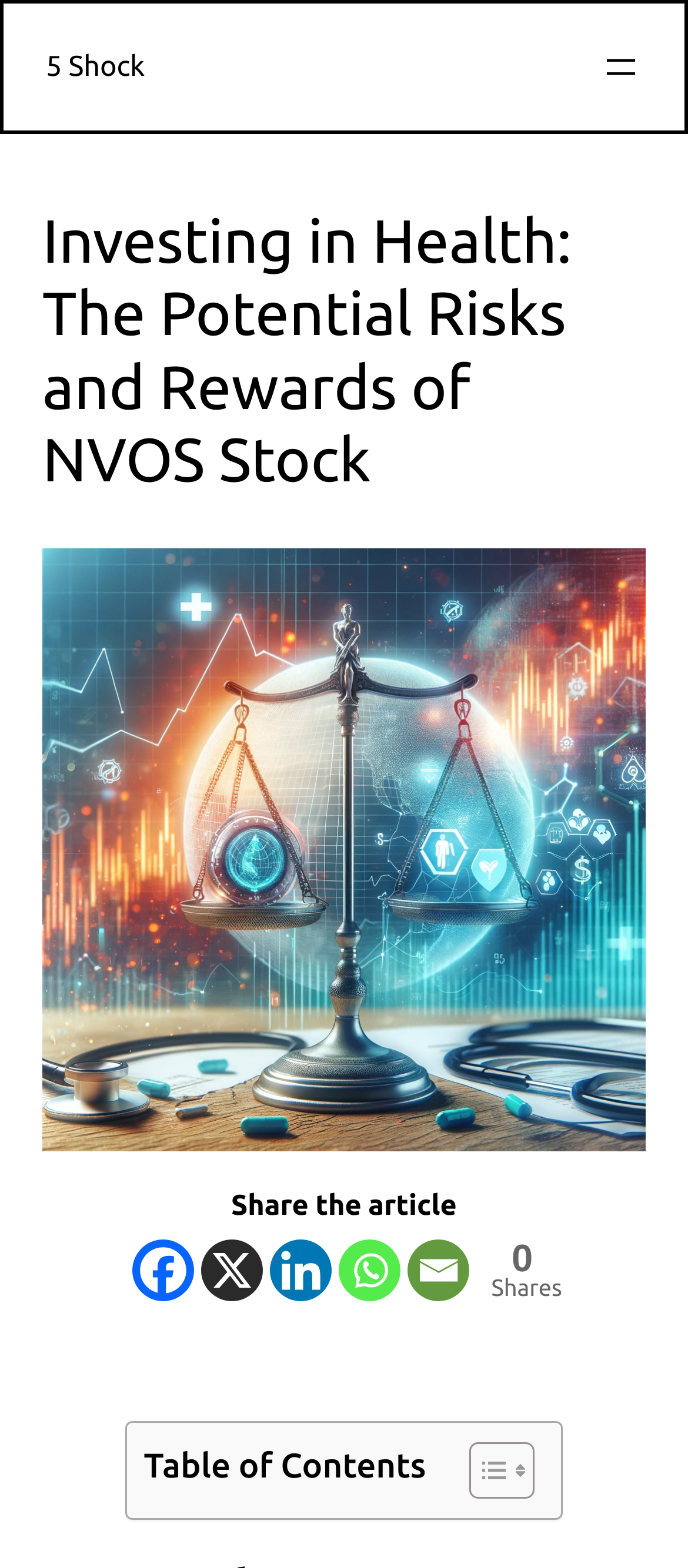Pinpoint the bounding box coordinates of the element to be clicked to execute the instruction: "Click on the '5 Shock' link".

[0.067, 0.032, 0.21, 0.052]